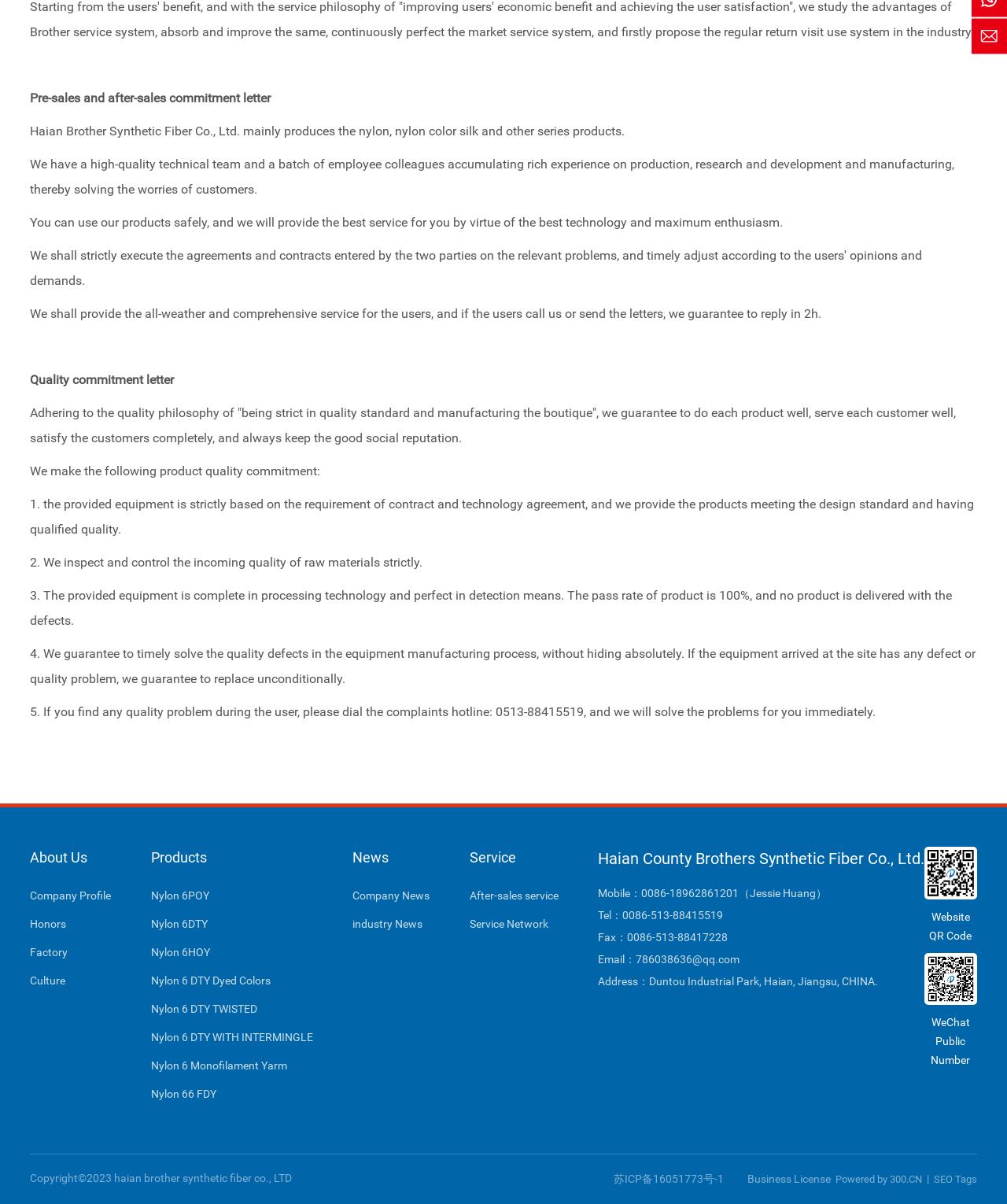Identify the bounding box coordinates for the UI element described as follows: Nylon 6 DTY WITH INTERMINGLE. Use the format (top-left x, top-left y, bottom-right x, bottom-right y) and ensure all values are floating point numbers between 0 and 1.

[0.15, 0.855, 0.339, 0.869]